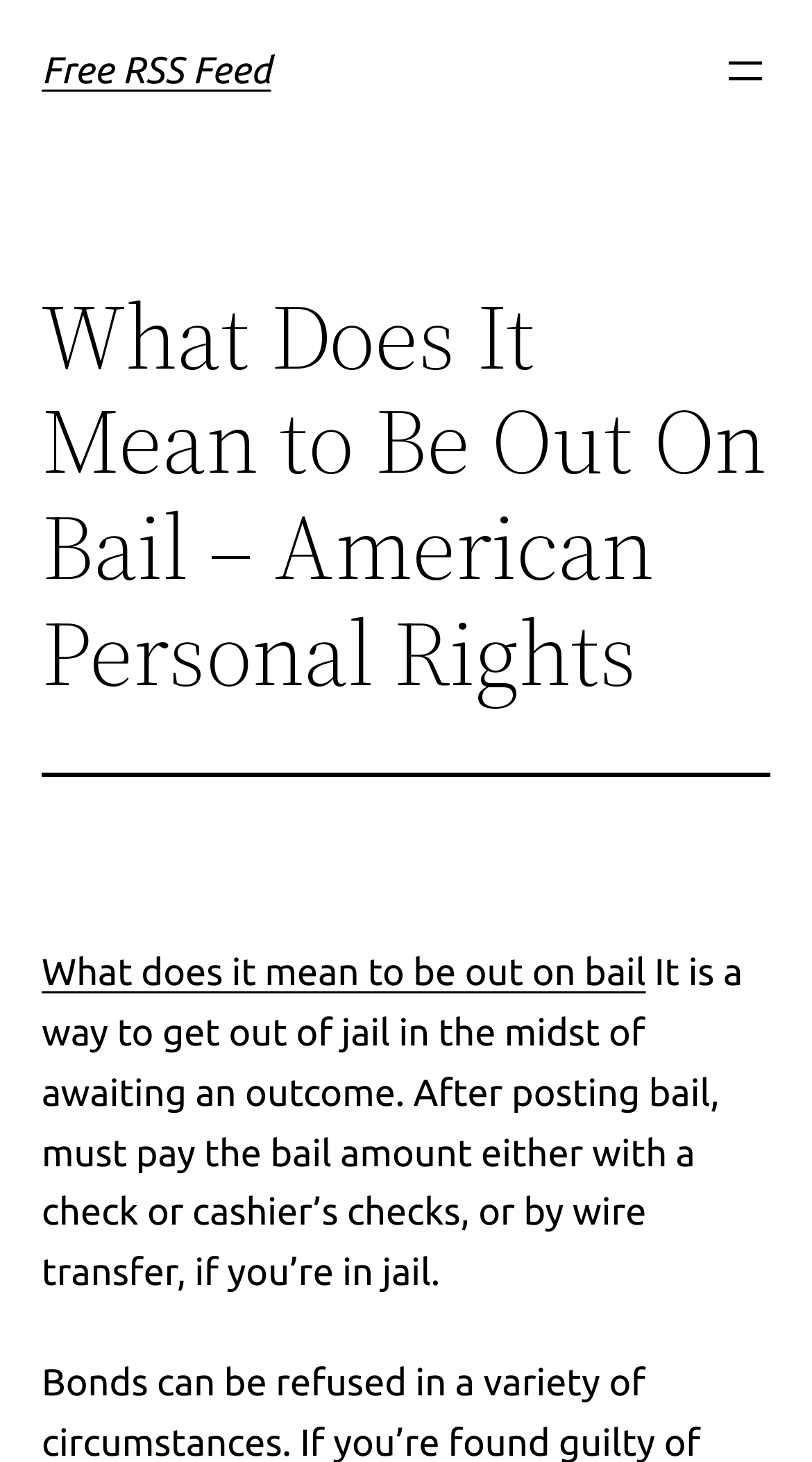Review the image closely and give a comprehensive answer to the question: How can the bail amount be paid?

The webpage states that after posting bail, one must pay the bail amount either with a check or cashier's checks, or by wire transfer, if you're in jail.